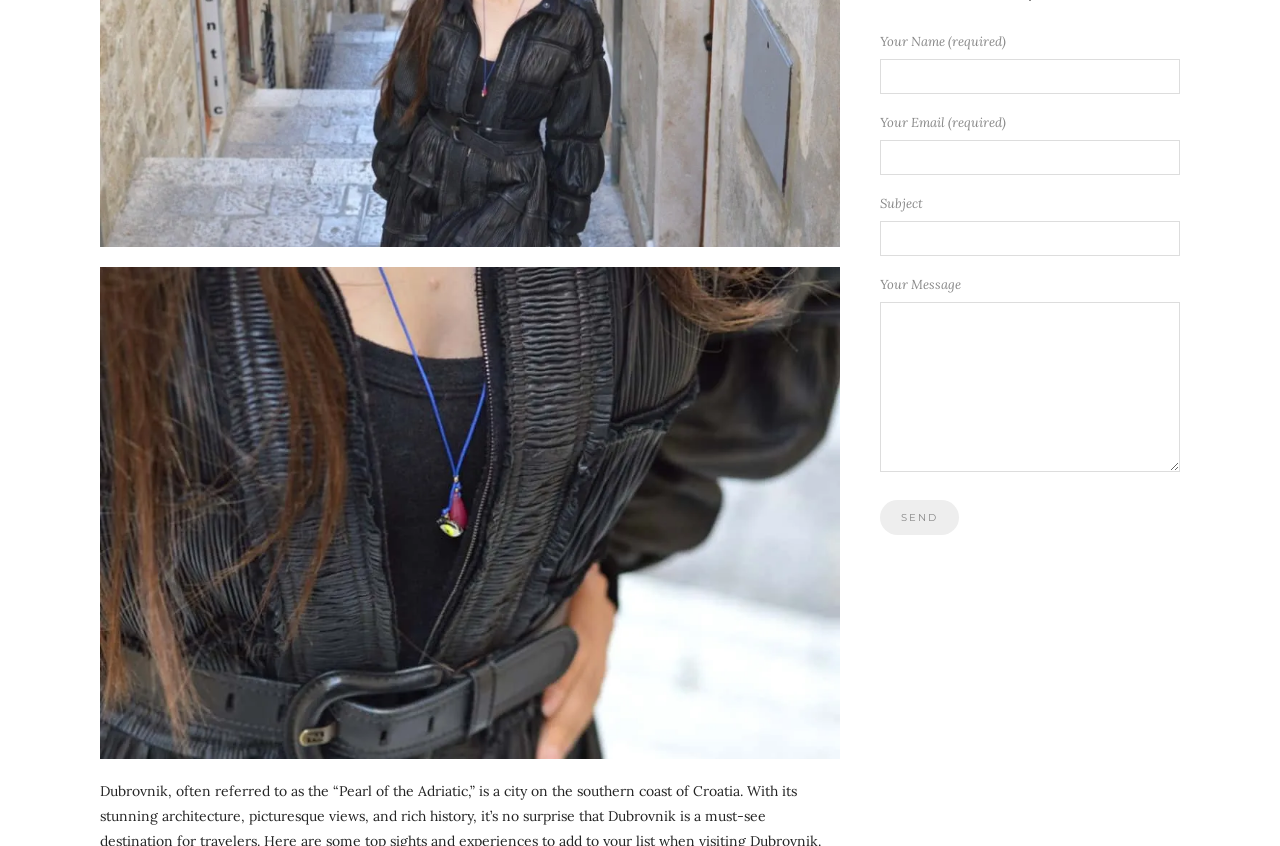Answer the question below in one word or phrase:
What is the purpose of the form on the webpage?

To send a message